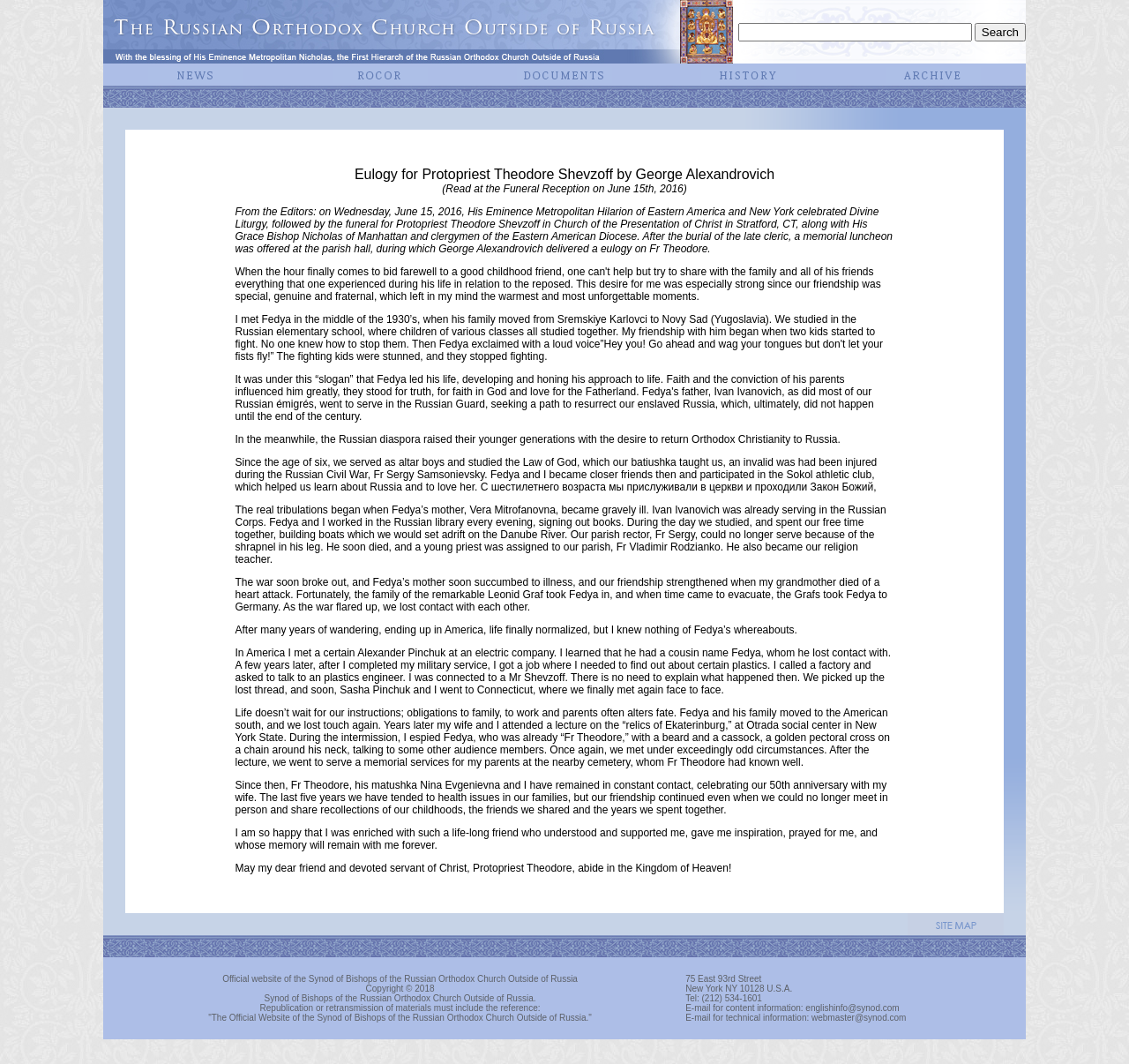Determine the bounding box coordinates for the clickable element required to fulfill the instruction: "Search for something". Provide the coordinates as four float numbers between 0 and 1, i.e., [left, top, right, bottom].

[0.654, 0.021, 0.861, 0.039]